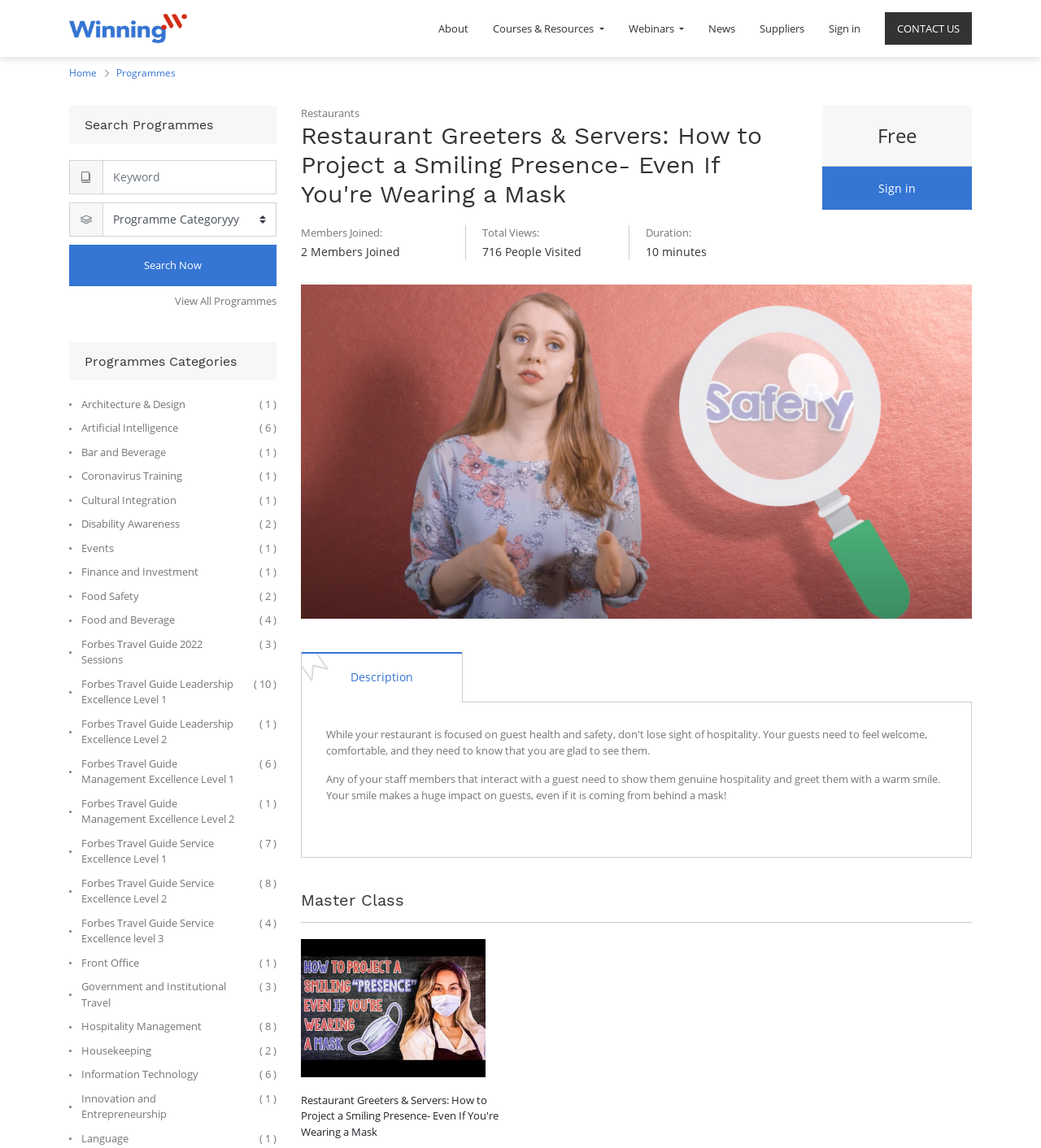Please identify the bounding box coordinates of the clickable area that will allow you to execute the instruction: "Search for programmes".

[0.098, 0.139, 0.266, 0.169]